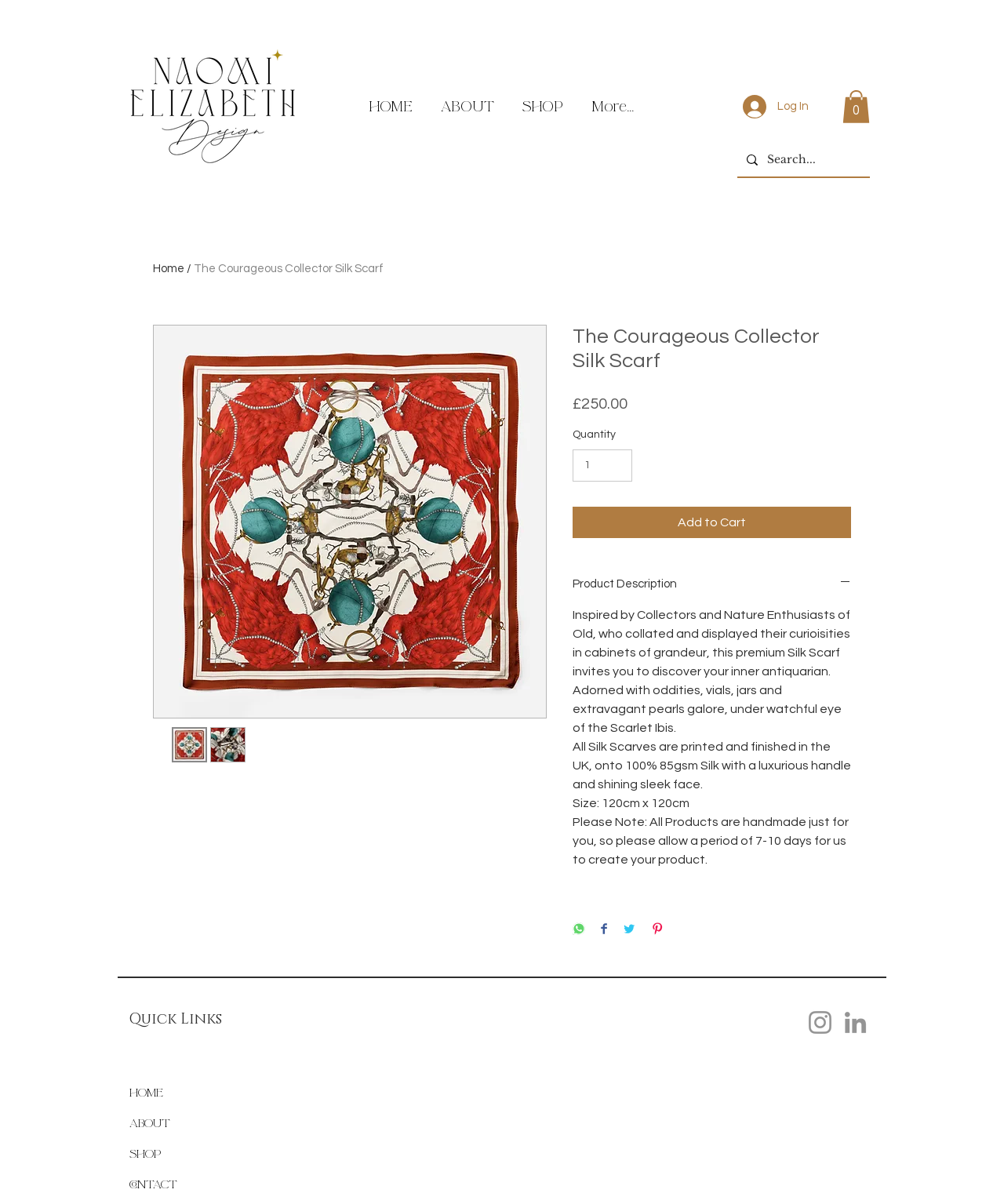Identify the bounding box for the UI element described as: "input value="1" aria-label="Quantity" value="1"". The coordinates should be four float numbers between 0 and 1, i.e., [left, top, right, bottom].

[0.57, 0.373, 0.63, 0.4]